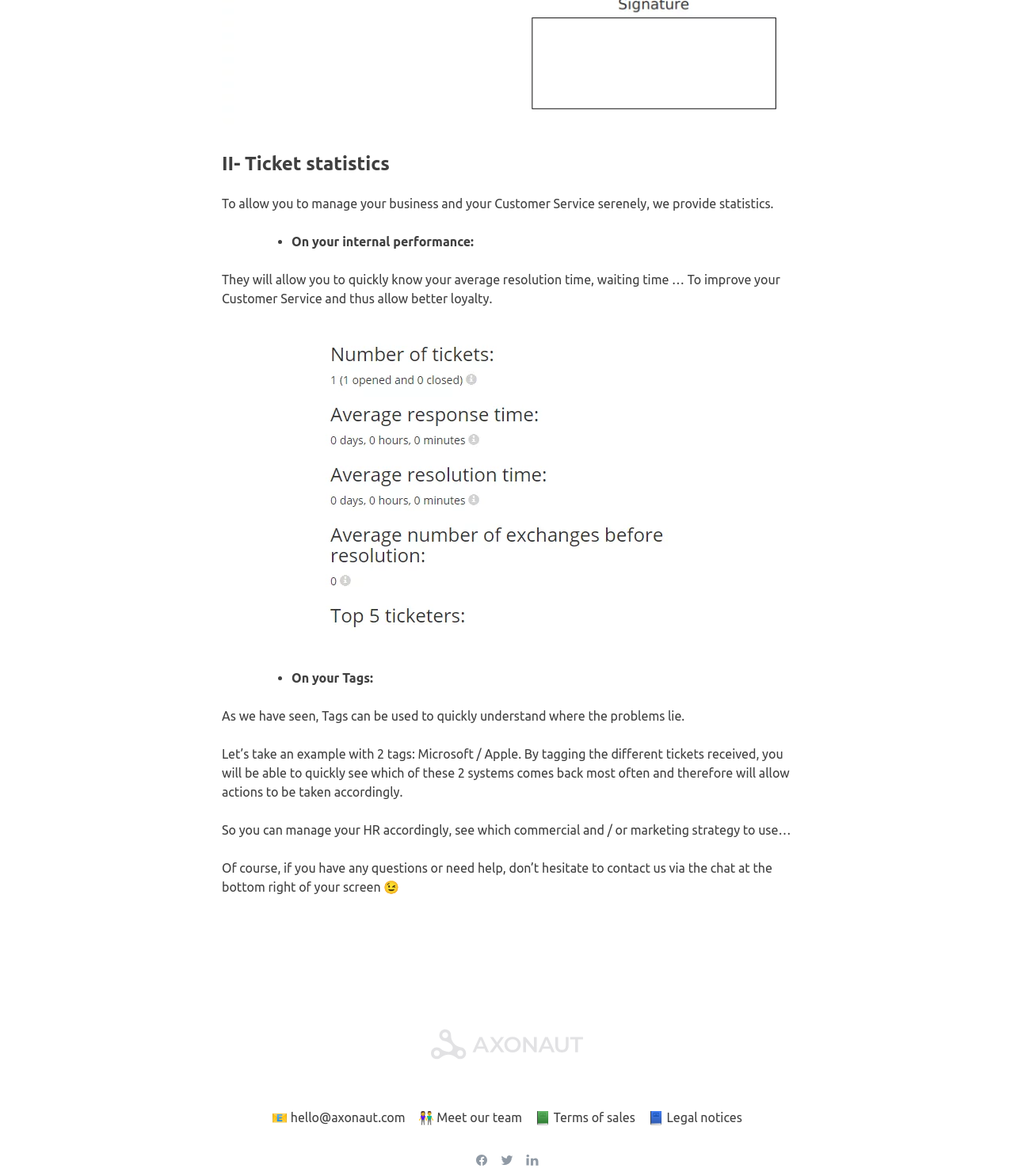Please determine the bounding box coordinates of the element's region to click for the following instruction: "Meet the team".

[0.412, 0.944, 0.515, 0.956]